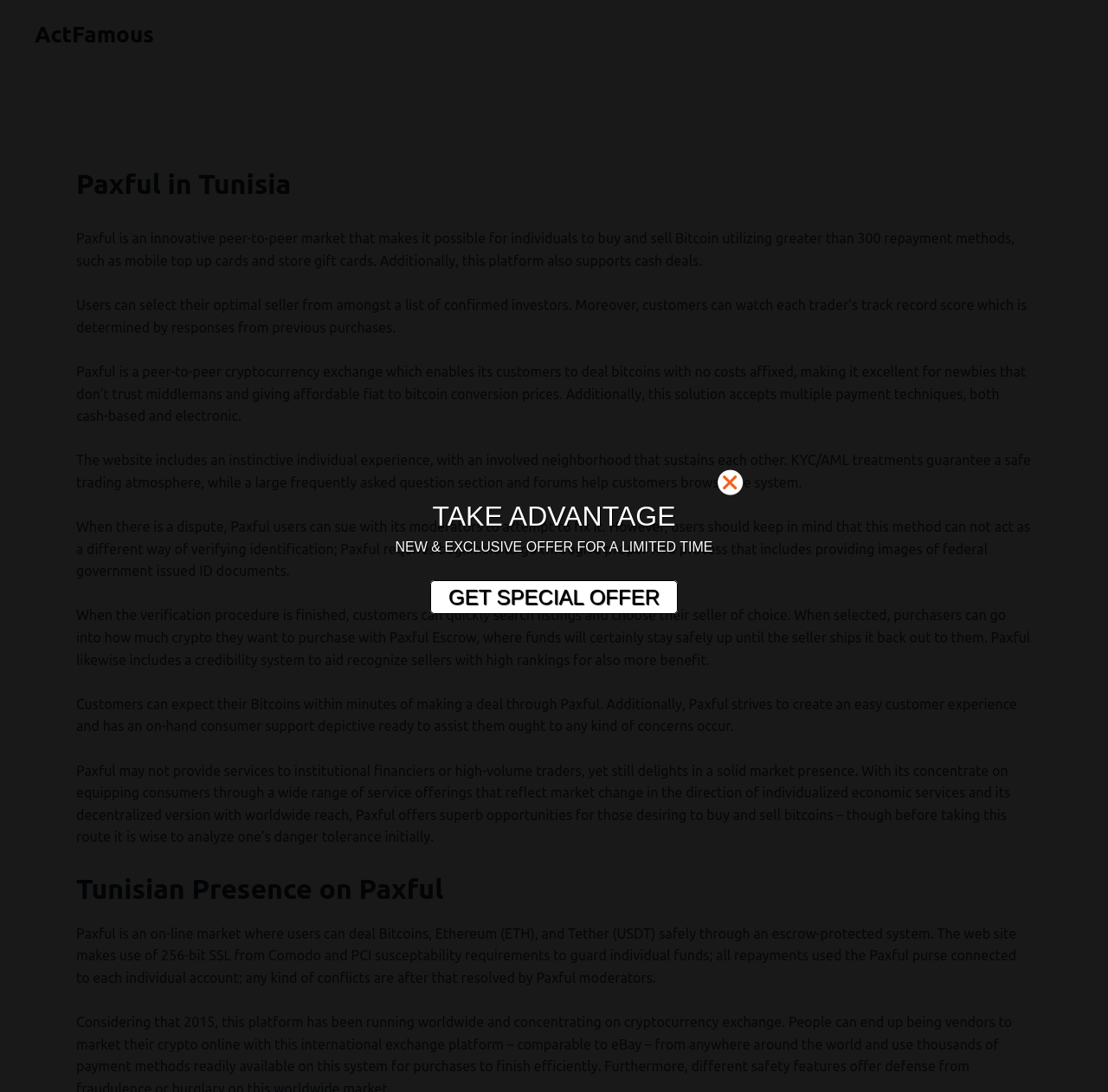Produce an extensive caption that describes everything on the webpage.

This webpage is about Paxful, a peer-to-peer cryptocurrency exchange, with a focus on its services in Tunisia. At the top, there is a link to "ActFamous" and a header that reads "Paxful in Tunisia". Below the header, there are five paragraphs of text that describe Paxful's features and benefits, including its payment methods, track record scoring, and secure trading environment.

Following the descriptive text, there is a heading that reads "Tunisian Presence on Paxful", which is followed by another paragraph of text that explains how Paxful works, including its use of escrow protection and 256-bit SSL encryption.

On the right side of the page, there are three elements: a link, a static text that reads "TAKE ADVANTAGE", and another static text that reads "NEW & EXCLUSIVE OFFER FOR A LIMITED TIME". Below these elements, there is a link that reads "GET SPECIAL OFFER".